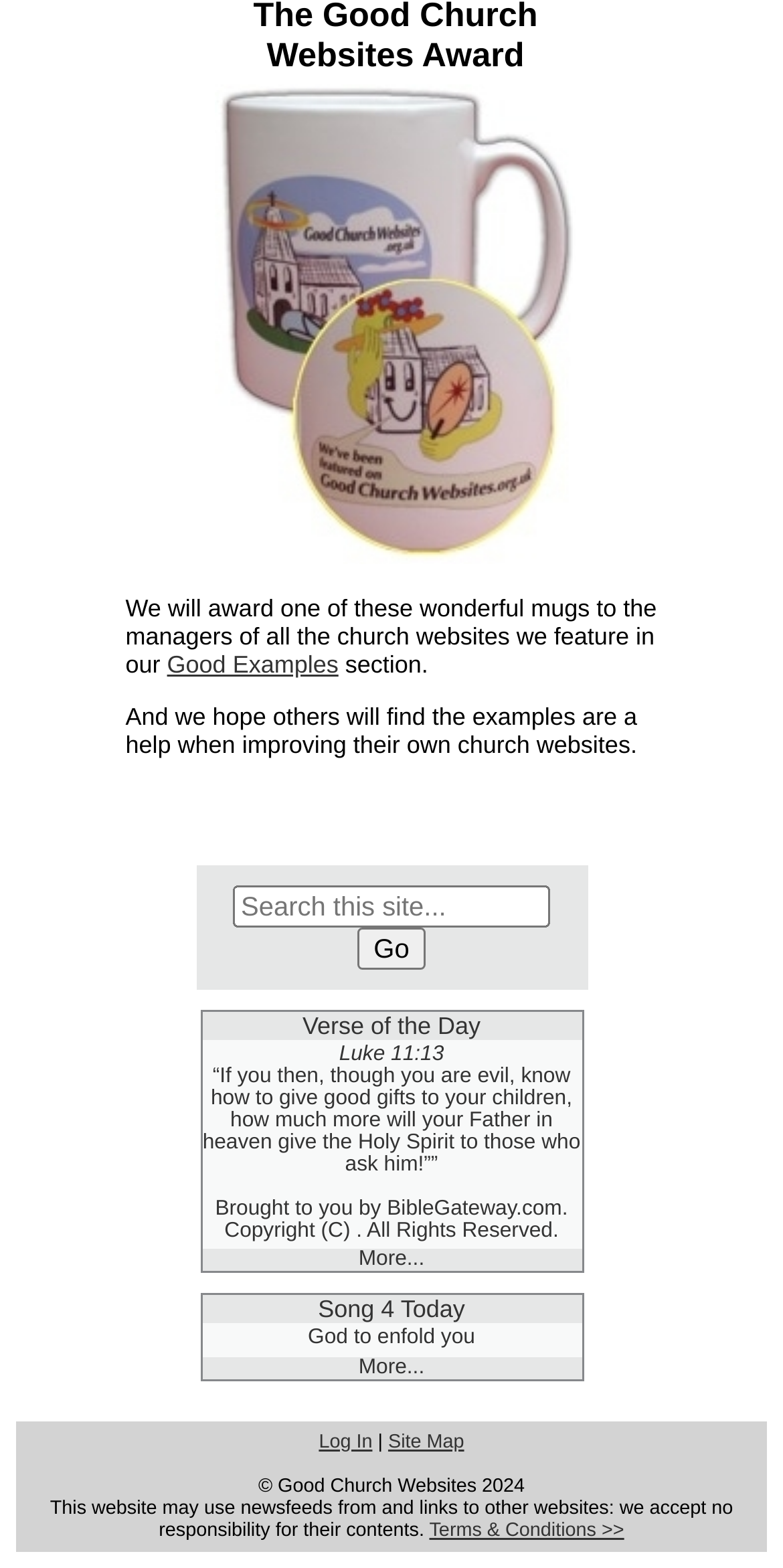Predict the bounding box of the UI element that fits this description: "More...".

[0.458, 0.864, 0.542, 0.879]